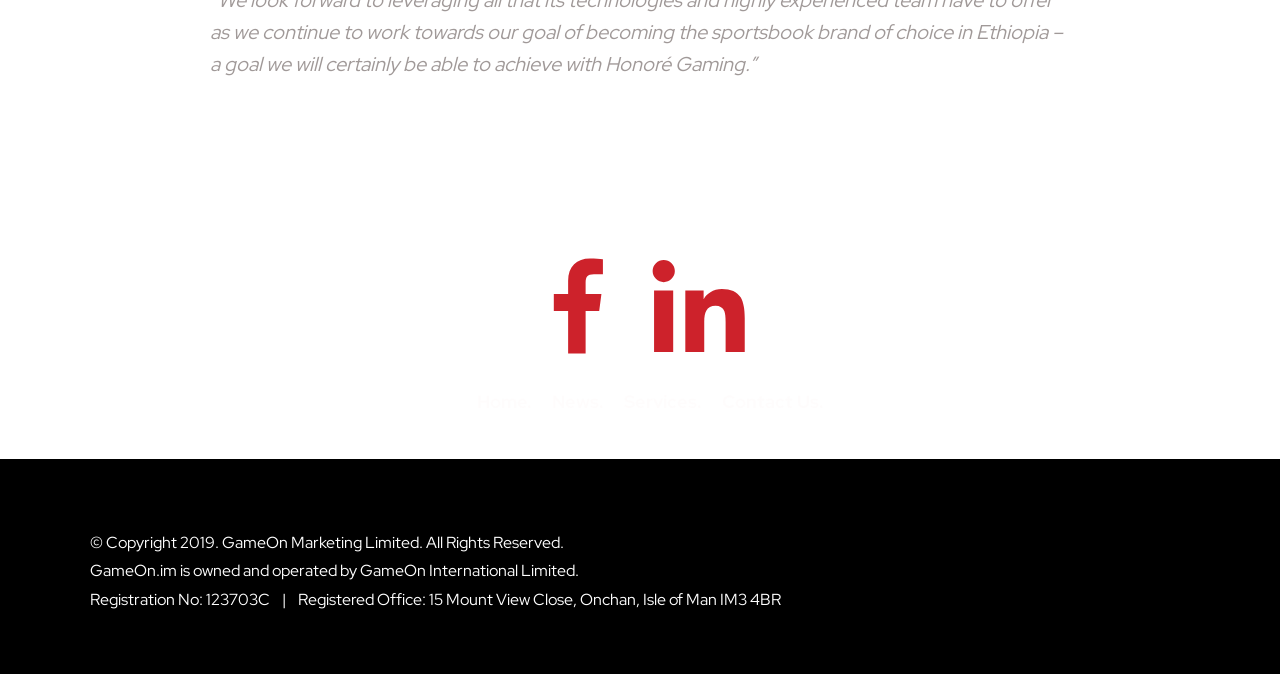Identify the bounding box for the described UI element. Provide the coordinates in (top-left x, top-left y, bottom-right x, bottom-right y) format with values ranging from 0 to 1: Contact Us.

[0.564, 0.579, 0.643, 0.613]